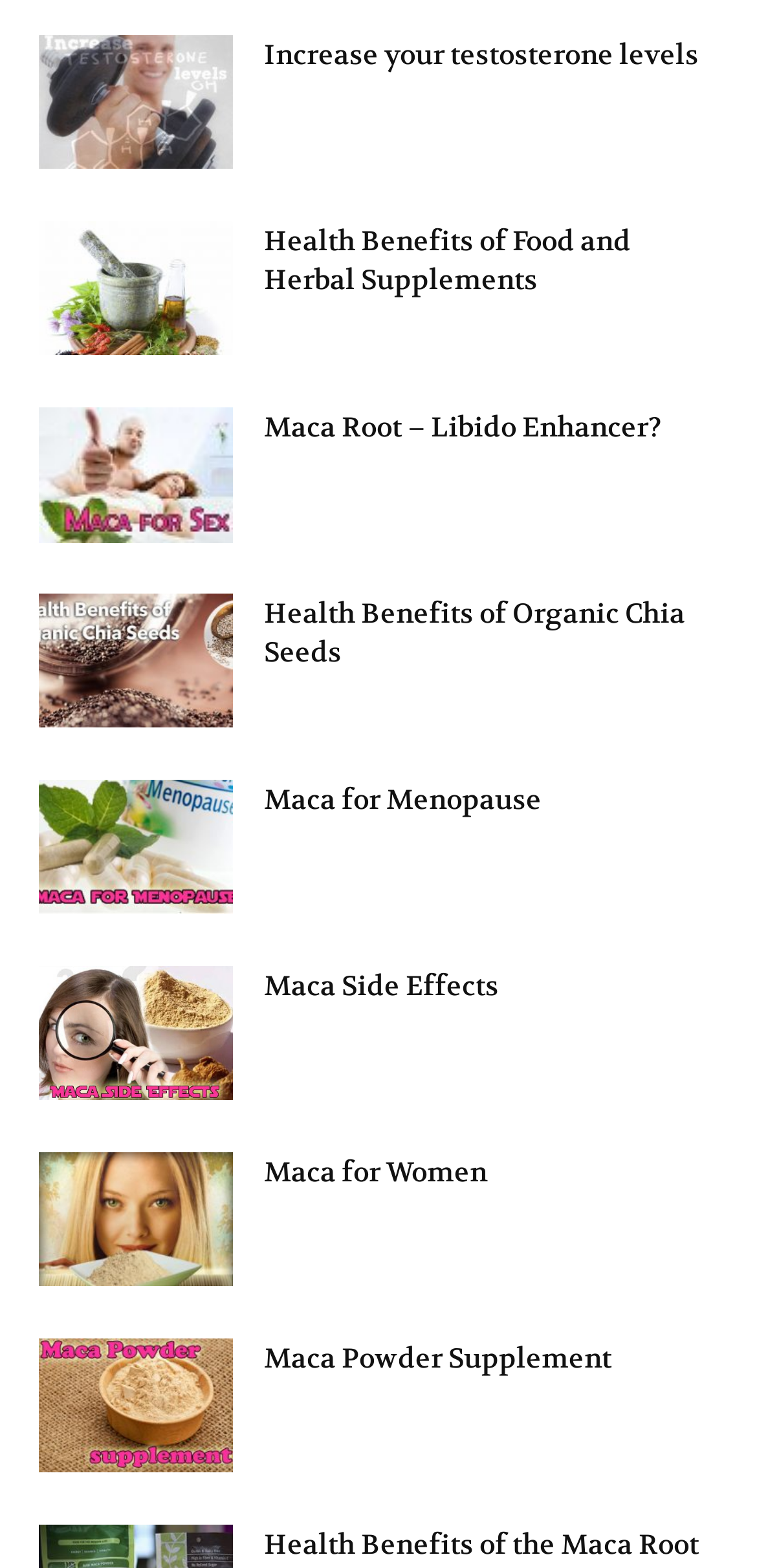How many images are on this webpage?
Based on the image, respond with a single word or phrase.

15